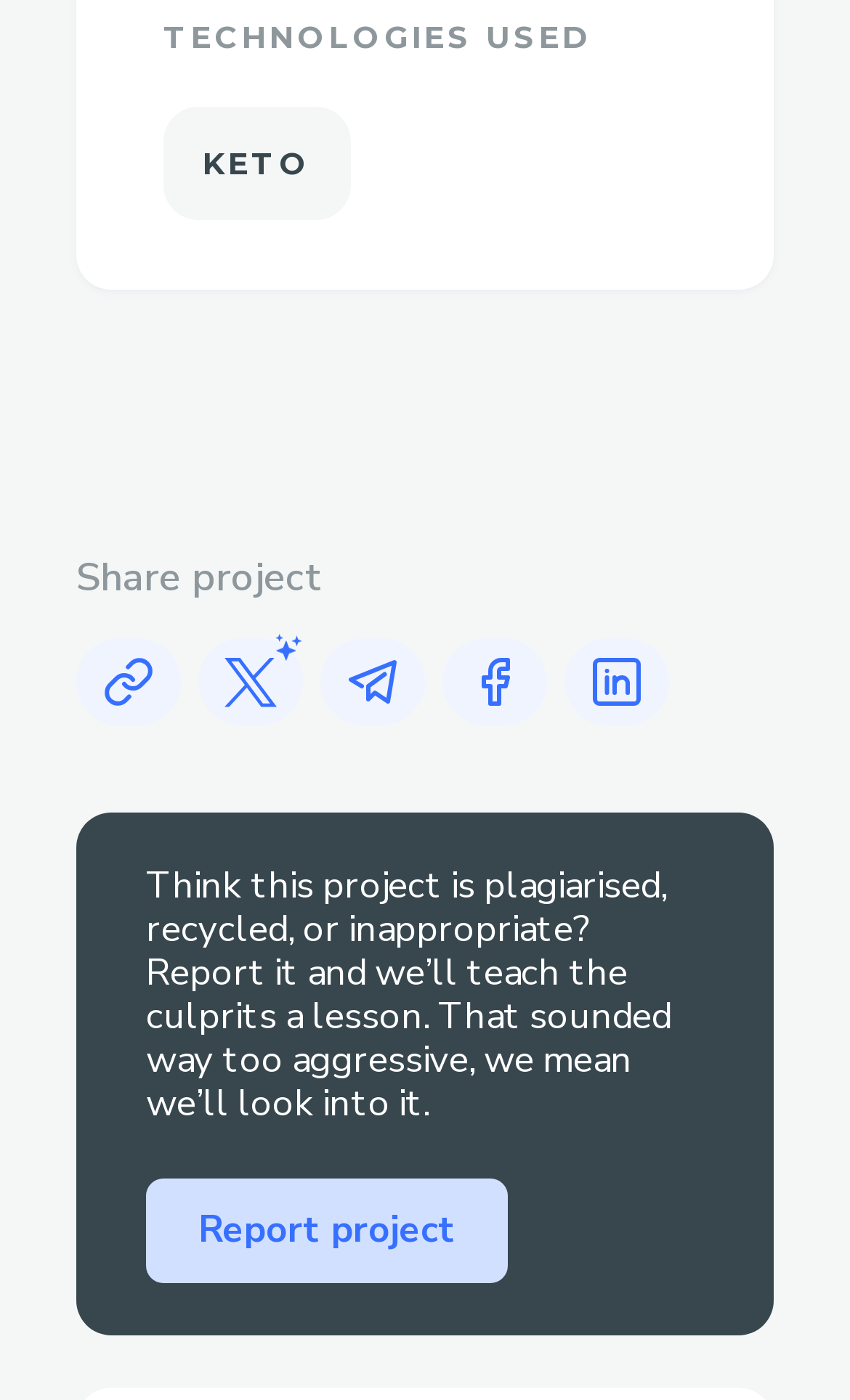Locate the bounding box coordinates of the area to click to fulfill this instruction: "Click on the 'KETO' link". The bounding box should be presented as four float numbers between 0 and 1, in the order [left, top, right, bottom].

[0.192, 0.075, 0.412, 0.156]